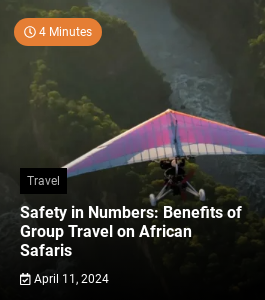Provide a comprehensive description of the image.

The image features a breathtaking aerial view showcasing the vibrant colors of a paraglider flying over lush green landscapes. Below, dense foliage stretches across a vibrant landscape, capturing the beauty and adventure of African safaris. The text overlay highlights the article titled "Safety in Numbers: Benefits of Group Travel on African Safaris," emphasizing the importance of group travel for safety and enjoyment. Accompanying the title is the estimated reading time of four minutes, and the publication date of April 11, 2024, positioned as part of a travel-themed blog focused on showcasing unique adventures and practical travel advice. This image encapsulates the thrill of exploration and the essence of experiencing nature in the company of others.